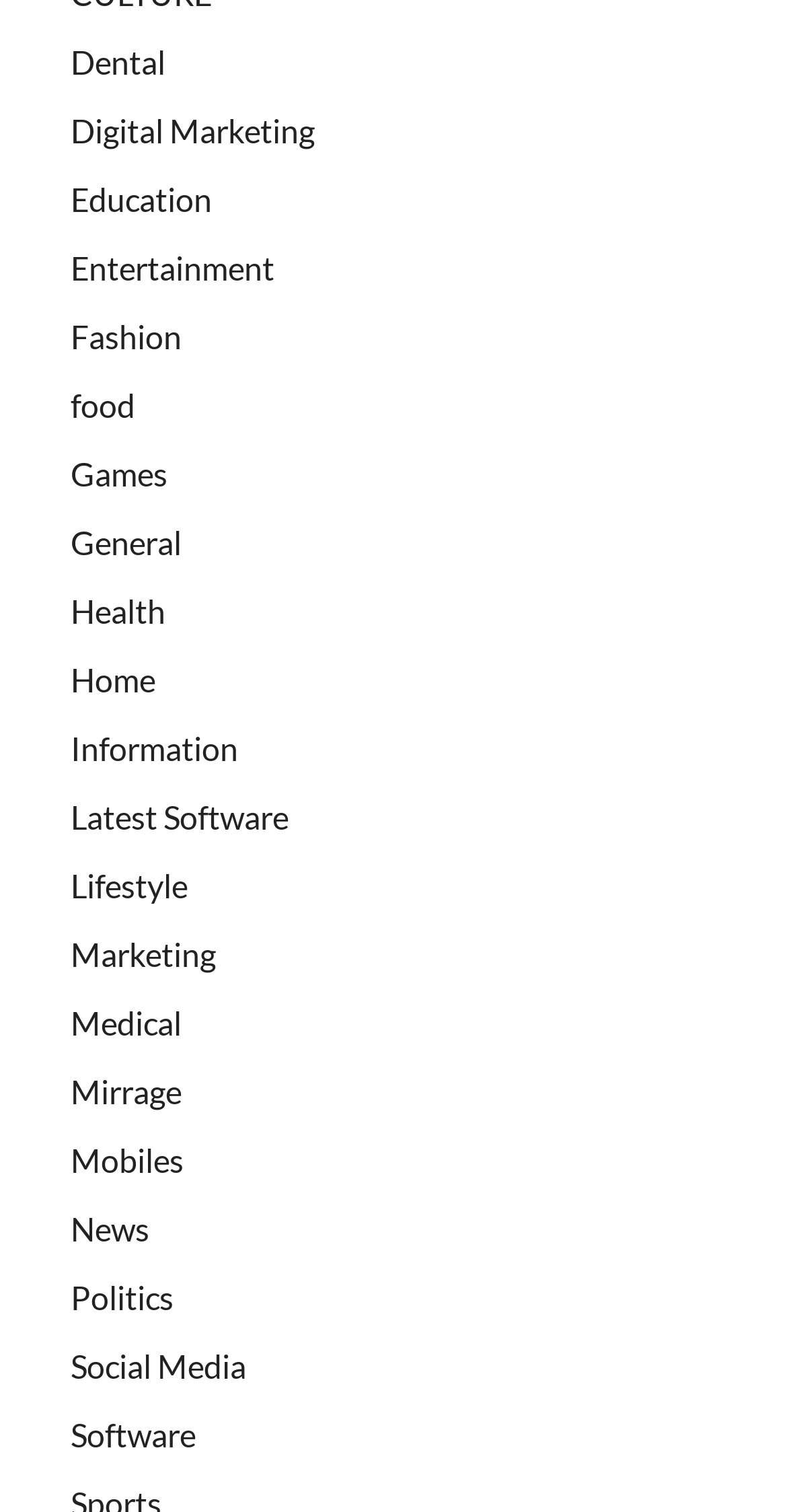Identify the bounding box coordinates of the clickable region necessary to fulfill the following instruction: "Visit the Education page". The bounding box coordinates should be four float numbers between 0 and 1, i.e., [left, top, right, bottom].

[0.09, 0.119, 0.269, 0.145]